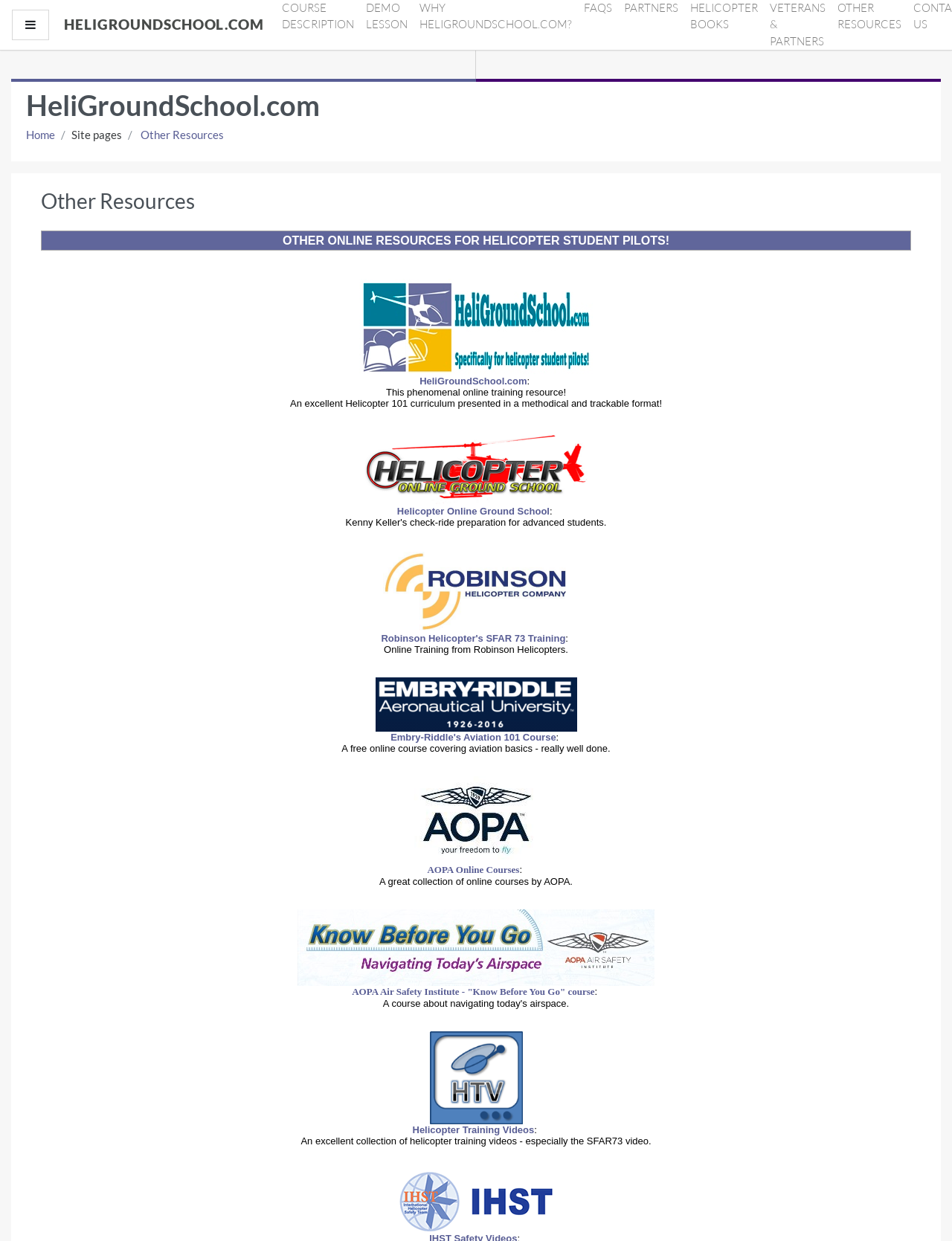Utilize the information from the image to answer the question in detail:
What is the name of the online training resource mentioned?

The name of the online training resource can be found in the link 'Helicopter Online Ground School' which is one of the resources listed on the webpage.